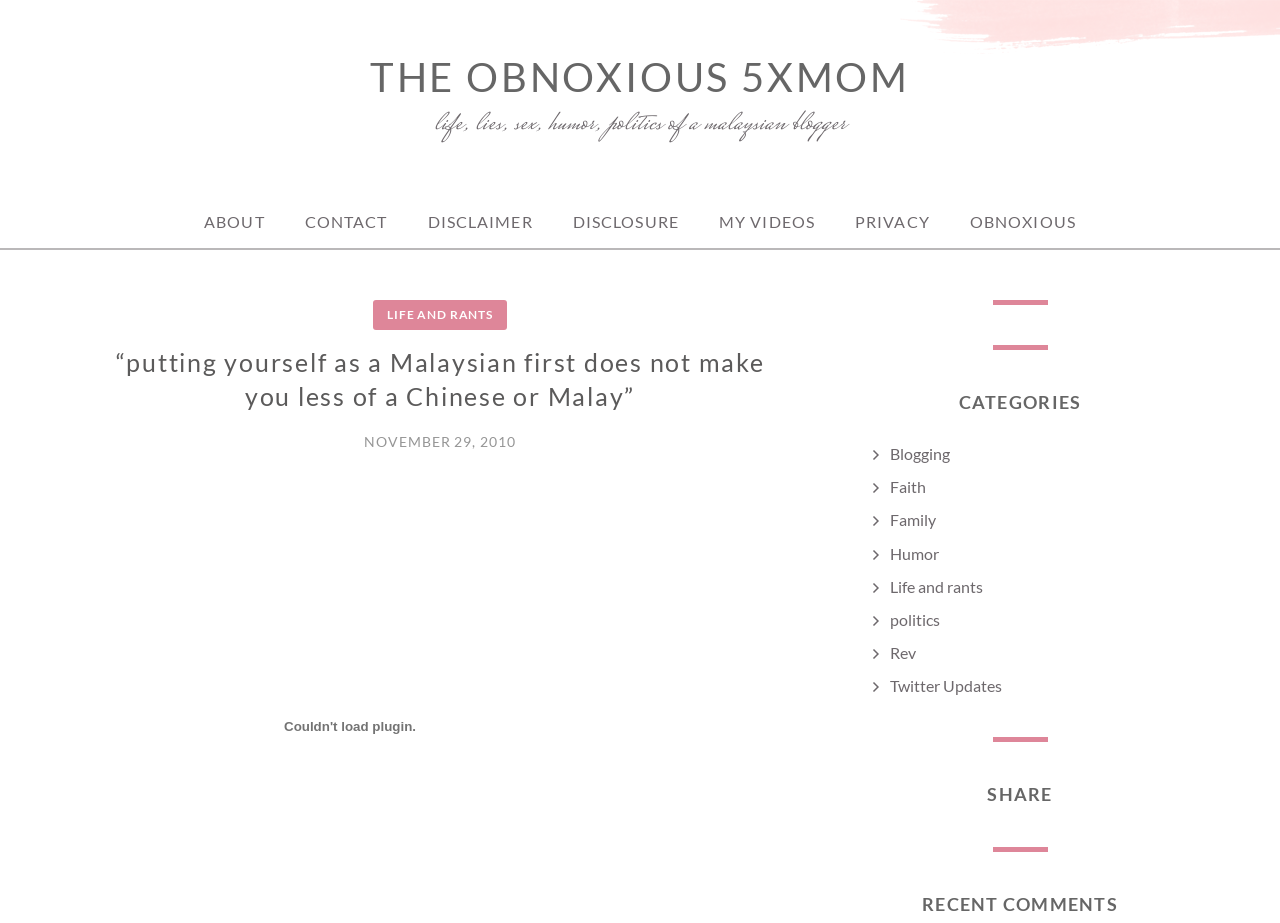Please indicate the bounding box coordinates of the element's region to be clicked to achieve the instruction: "Go to 'Gelonghui Finance'". Provide the coordinates as four float numbers between 0 and 1, i.e., [left, top, right, bottom].

None